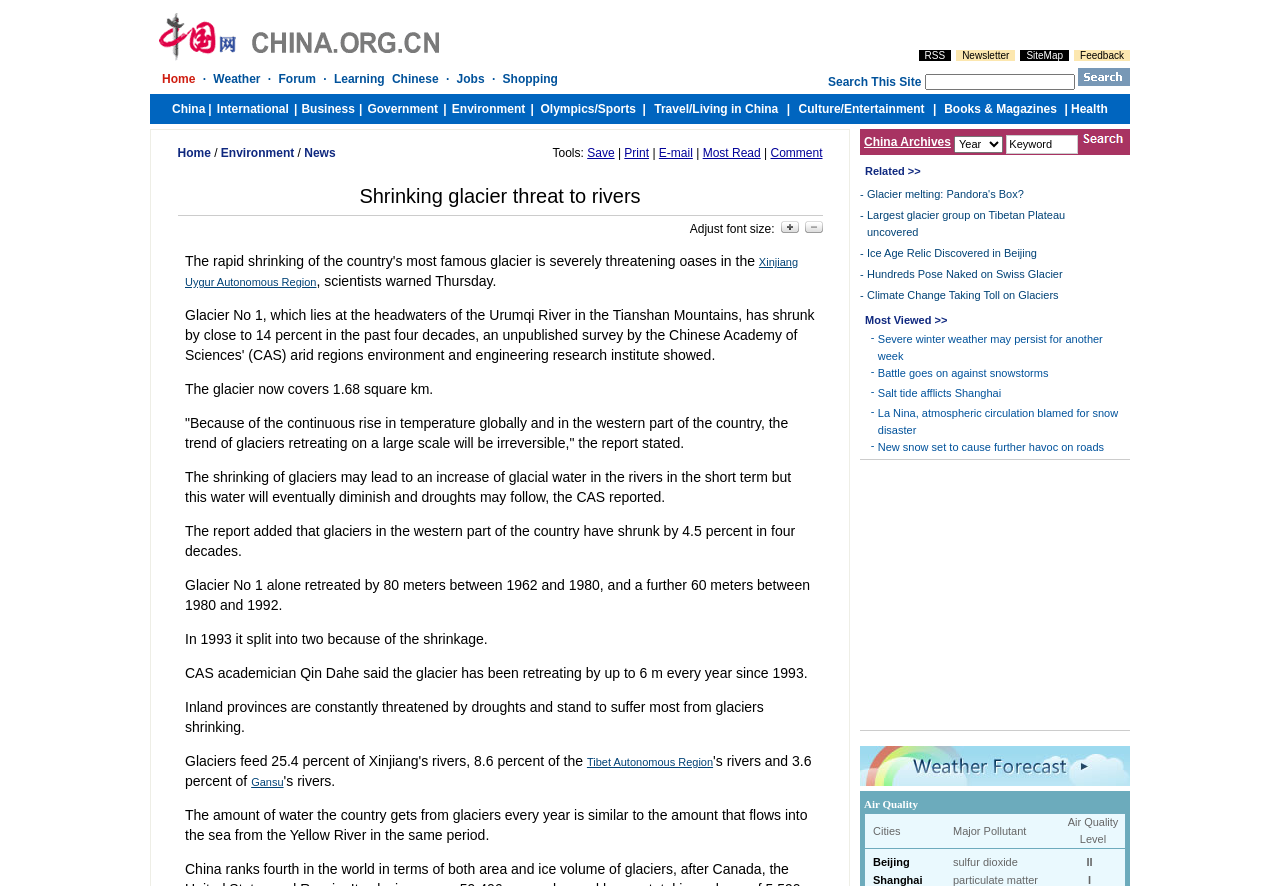Provide a brief response using a word or short phrase to this question:
What is the purpose of the textbox in the top right corner?

Search